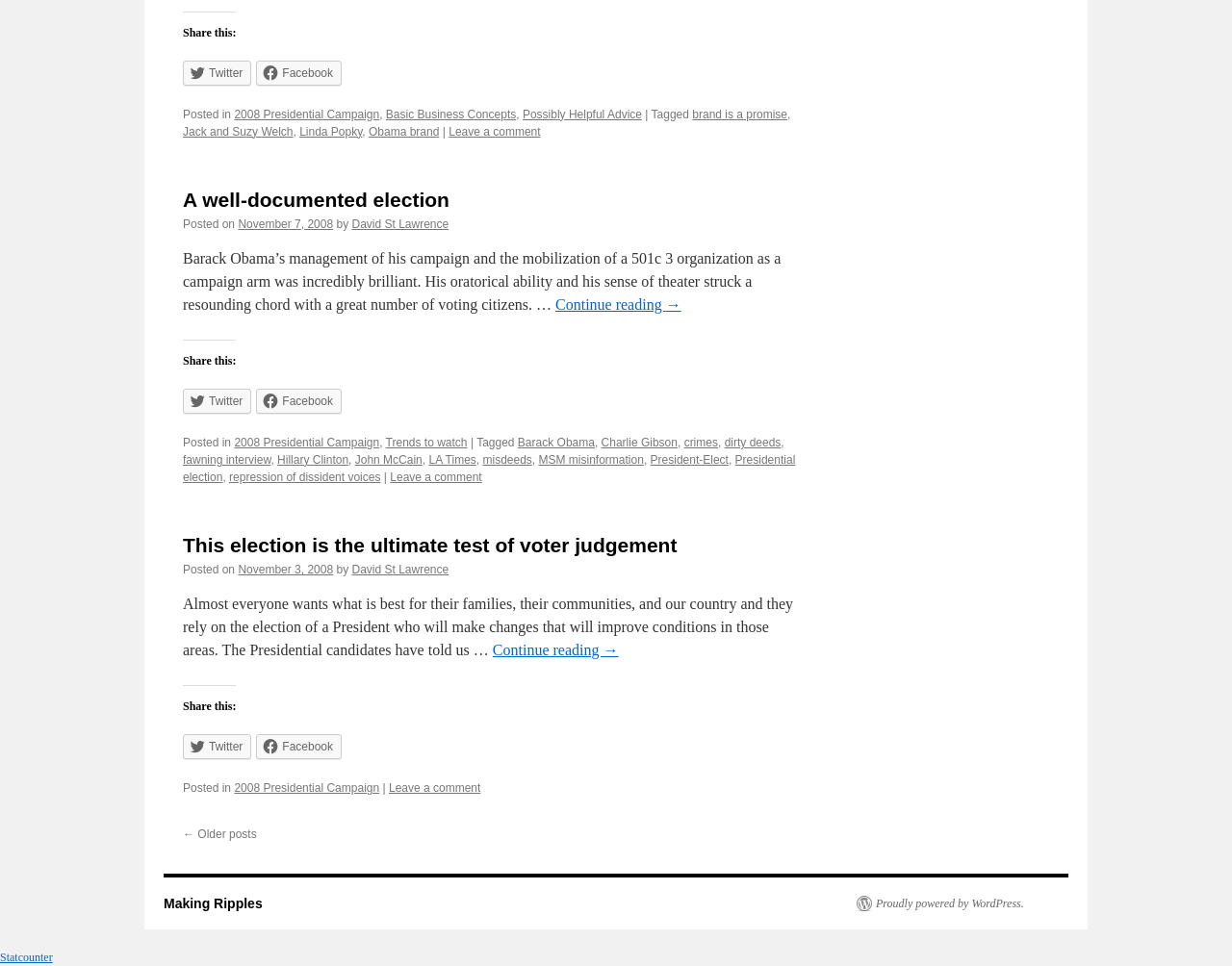Please identify the coordinates of the bounding box that should be clicked to fulfill this instruction: "View older posts".

[0.148, 0.857, 0.208, 0.871]